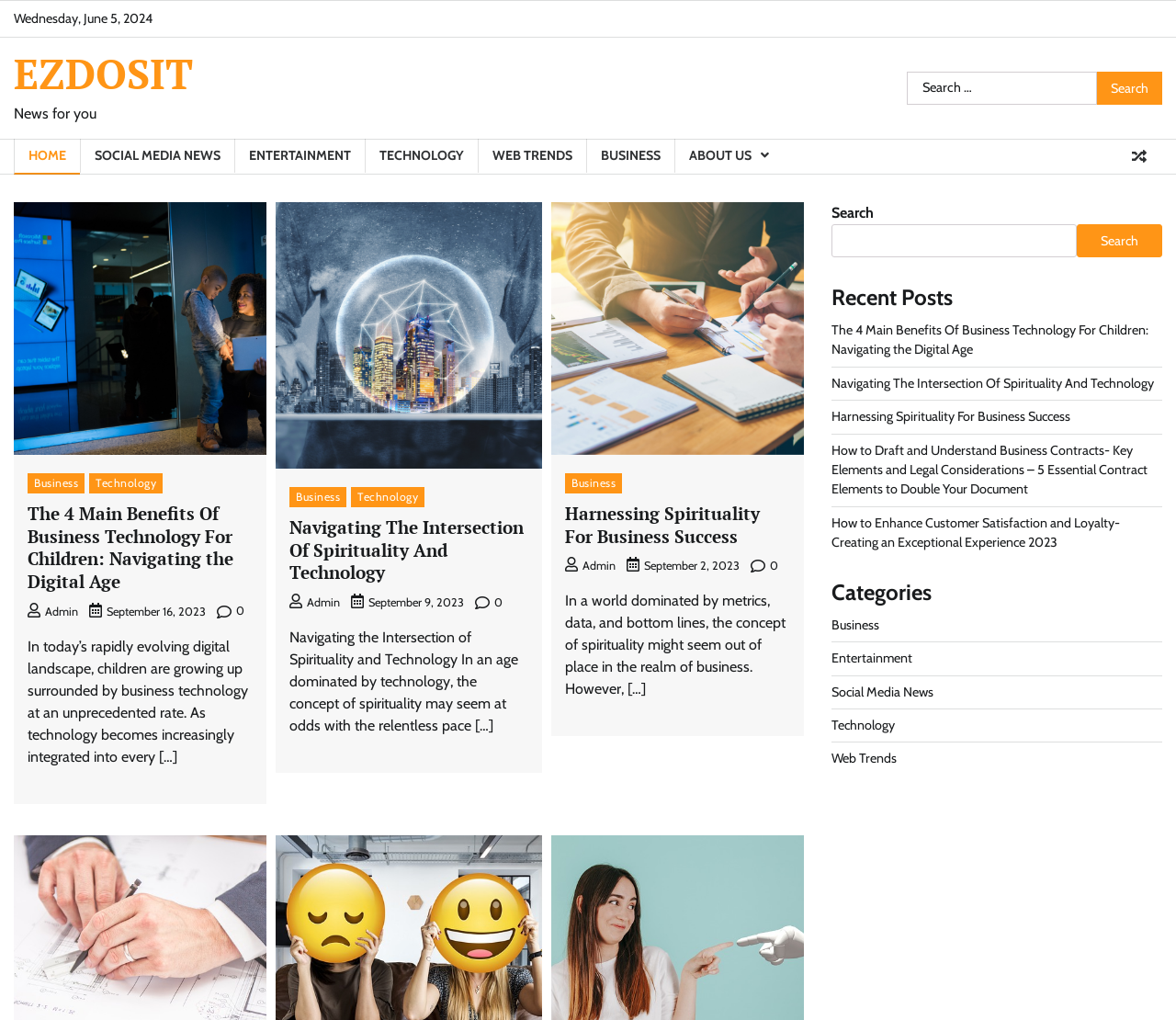Please answer the following question using a single word or phrase: 
What is the date displayed at the top of the webpage?

Wednesday, June 5, 2024